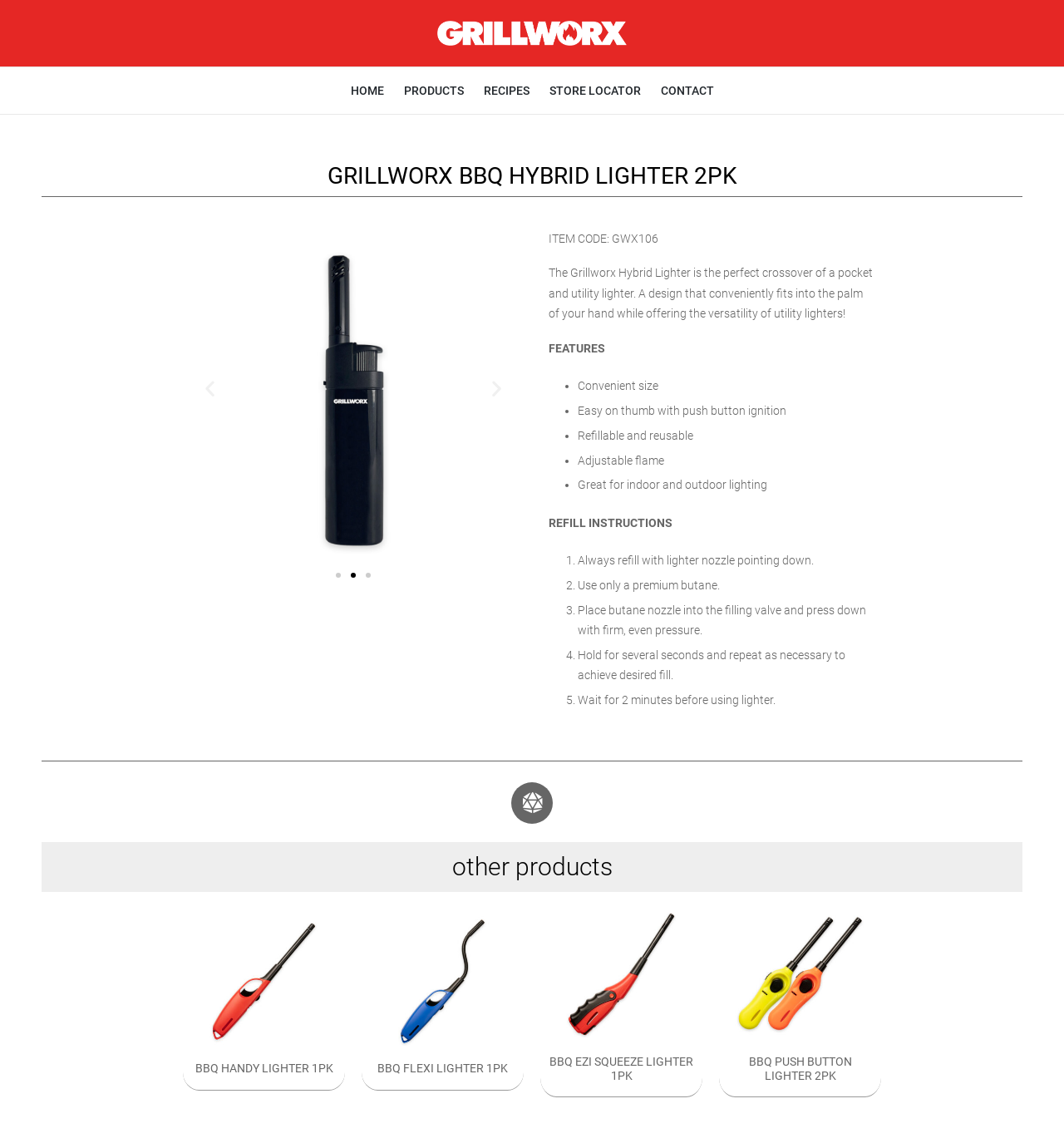Detail the webpage's structure and highlights in your description.

This webpage is about a product called "HYBRID LIGHTER 2PK" from GRILLWORX. At the top, there is a navigation menu with links to "HOME", "PRODUCTS", "RECIPES", "STORE LOCATOR", and "CONTACT". Below the navigation menu, there is a main section that takes up most of the page.

In the main section, there is a heading that reads "GRILLWORX BBQ HYBRID LIGHTER 2PK". Below the heading, there is a carousel with horizontal scrolling, which contains an image of the product. The carousel has navigation buttons to move to the previous or next slide.

To the right of the carousel, there is a section with product information. It displays the item code "GWX106" and a brief description of the product. Below the description, there are several bullet points listing the product's features, including its convenient size, easy ignition, refillability, and adjustable flame.

Further down, there is a section with refill instructions, which provides a step-by-step guide on how to refill the lighter. The instructions are numbered and include tips on how to properly refill the product.

Below the refill instructions, there is a section titled "other products" that showcases four related products from GRILLWORX. Each product has an image, a heading with the product name, and a link to the product page. The products are arranged in a row, with two products on the left and two on the right.

At the bottom right corner of the page, there is a "Scroll to Top" link that allows users to quickly return to the top of the page.